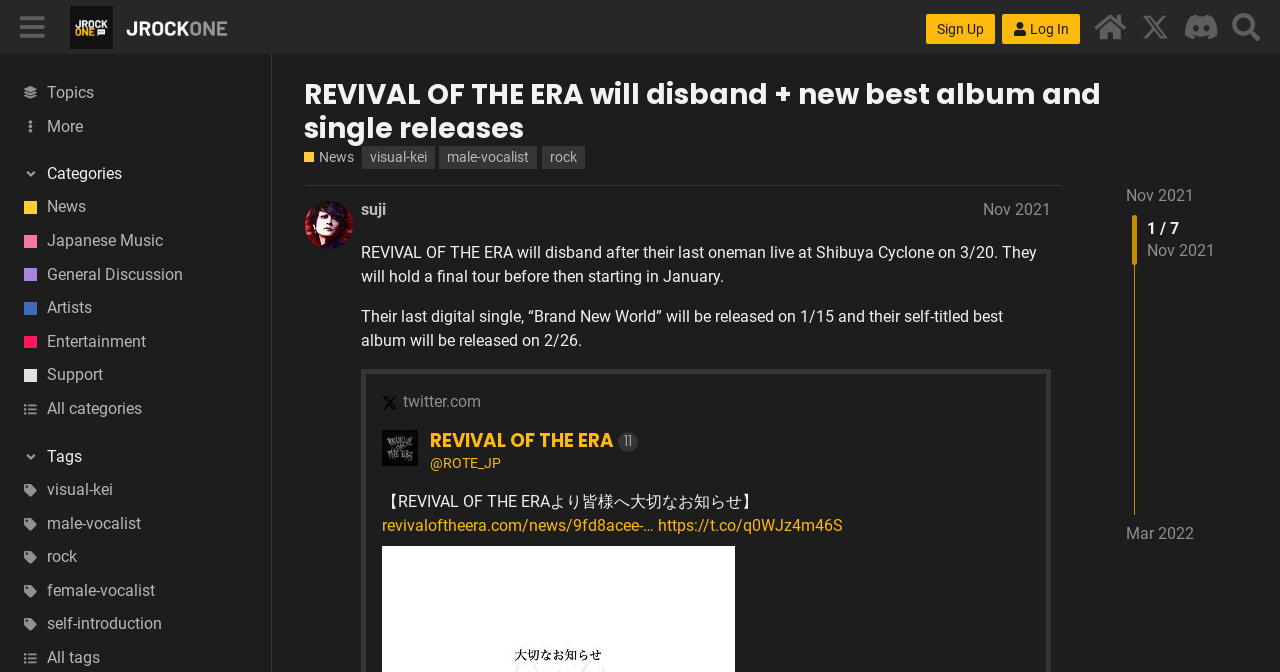Please specify the bounding box coordinates for the clickable region that will help you carry out the instruction: "Click on the 'Sign Up' button".

[0.723, 0.021, 0.777, 0.065]